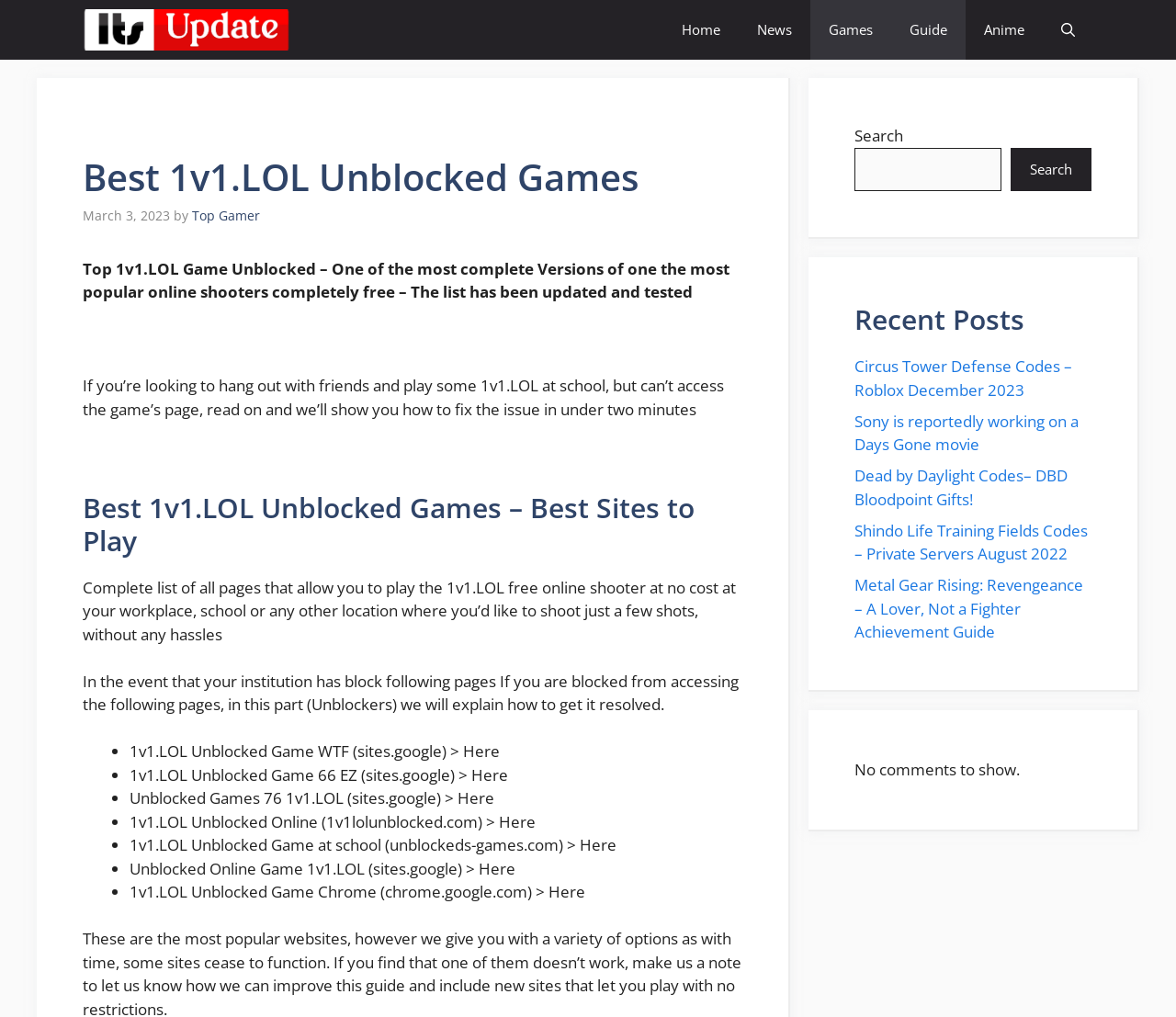What is the date of the last update?
From the screenshot, provide a brief answer in one word or phrase.

March 3, 2023